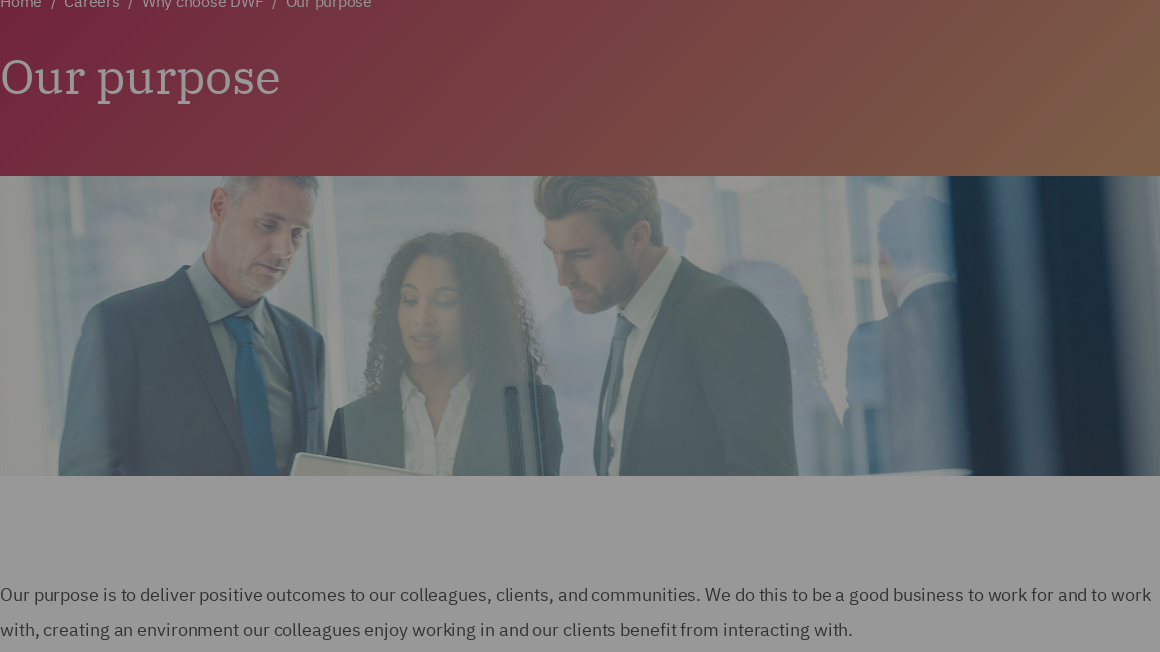What is the woman holding in the image?
Carefully analyze the image and provide a detailed answer to the question.

The woman, with curly hair, holds a tablet or document, which is the focal point of the collaborative discussion among the three professionals, suggesting that they are reviewing or discussing the content of the document.